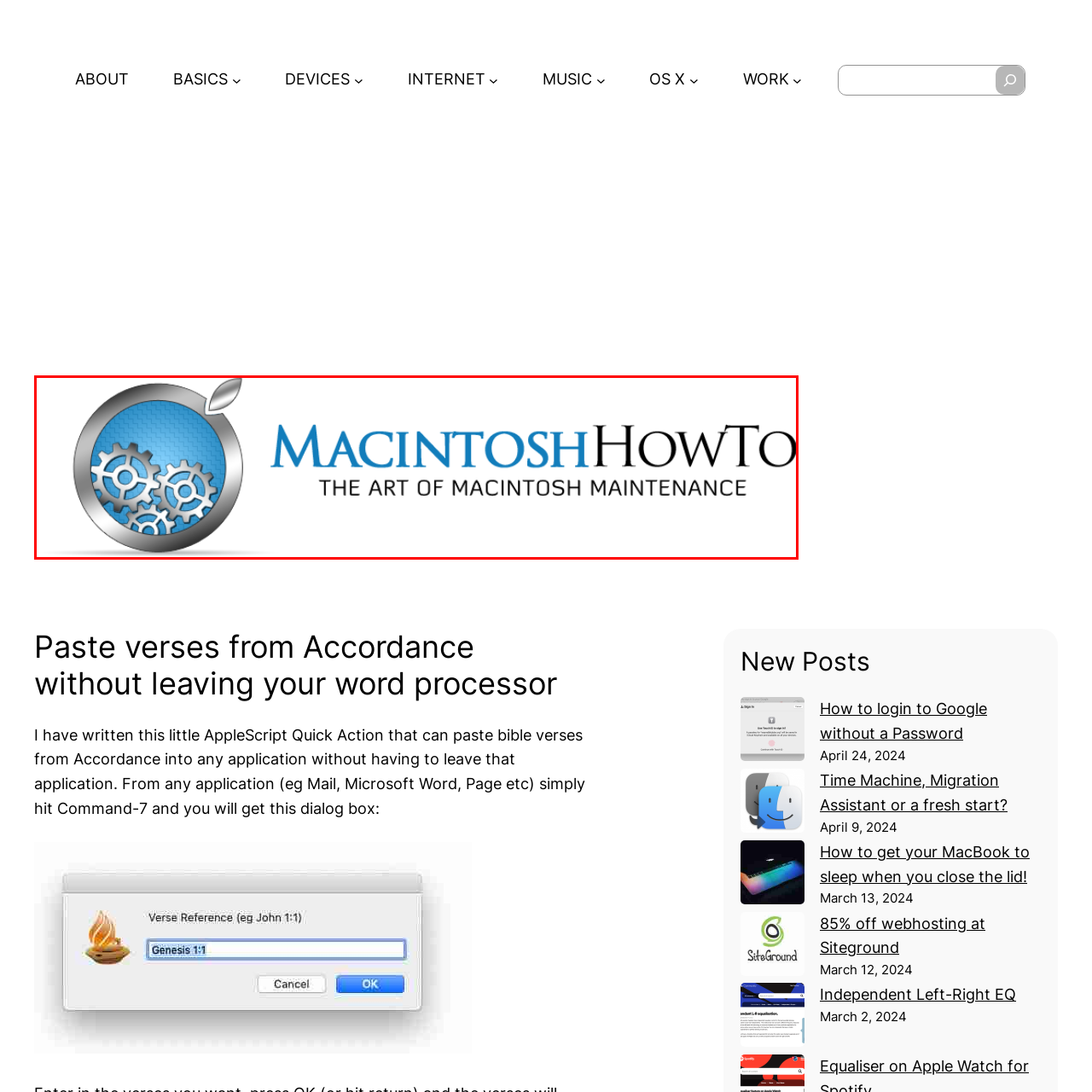Give a thorough and detailed account of the visual content inside the red-framed part of the image.

The image features the logo of "Macintosh How To," which represents a resource dedicated to guiding users on effective Macintosh maintenance. The logo prominently displays a stylized apple silhouette, incorporating a gear motif to symbolize the technical aspects of Mac usage and maintenance. The text "MACINTOSH HOW TO" is highlighted in a bold blue font, emphasizing the brand's focus on helpful tips and tutorials. Below the name, the tagline "THE ART OF MACINTOSH MAINTENANCE" conveys a commitment to providing users with expert knowledge and skills for optimal Mac performance and upkeep. This visual identity reflects a blend of user-friendliness and technical expertise, appealing to both novice and experienced Macintosh users seeking support.